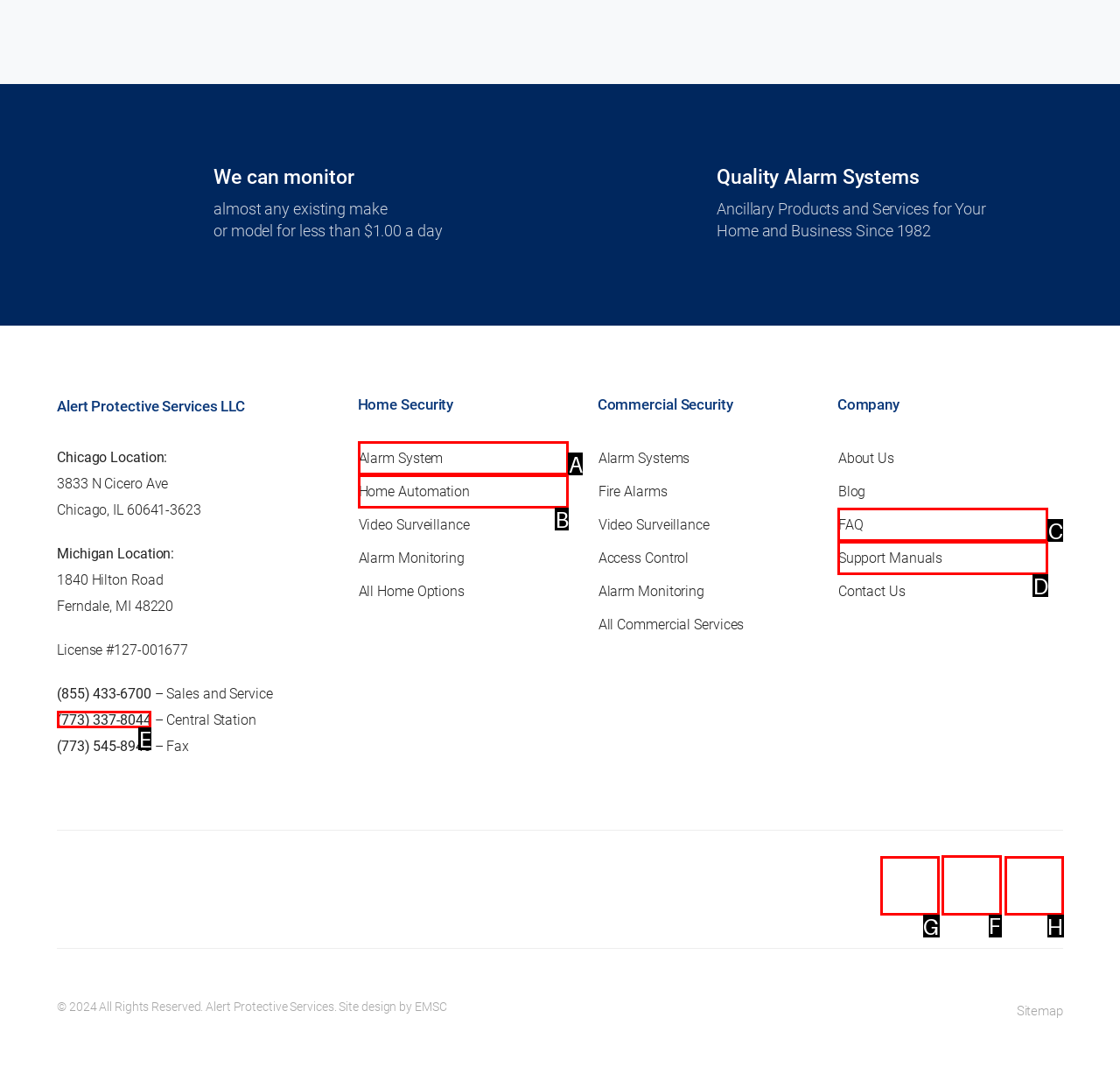Please identify the correct UI element to click for the task: Follow Us on Twitter Respond with the letter of the appropriate option.

F